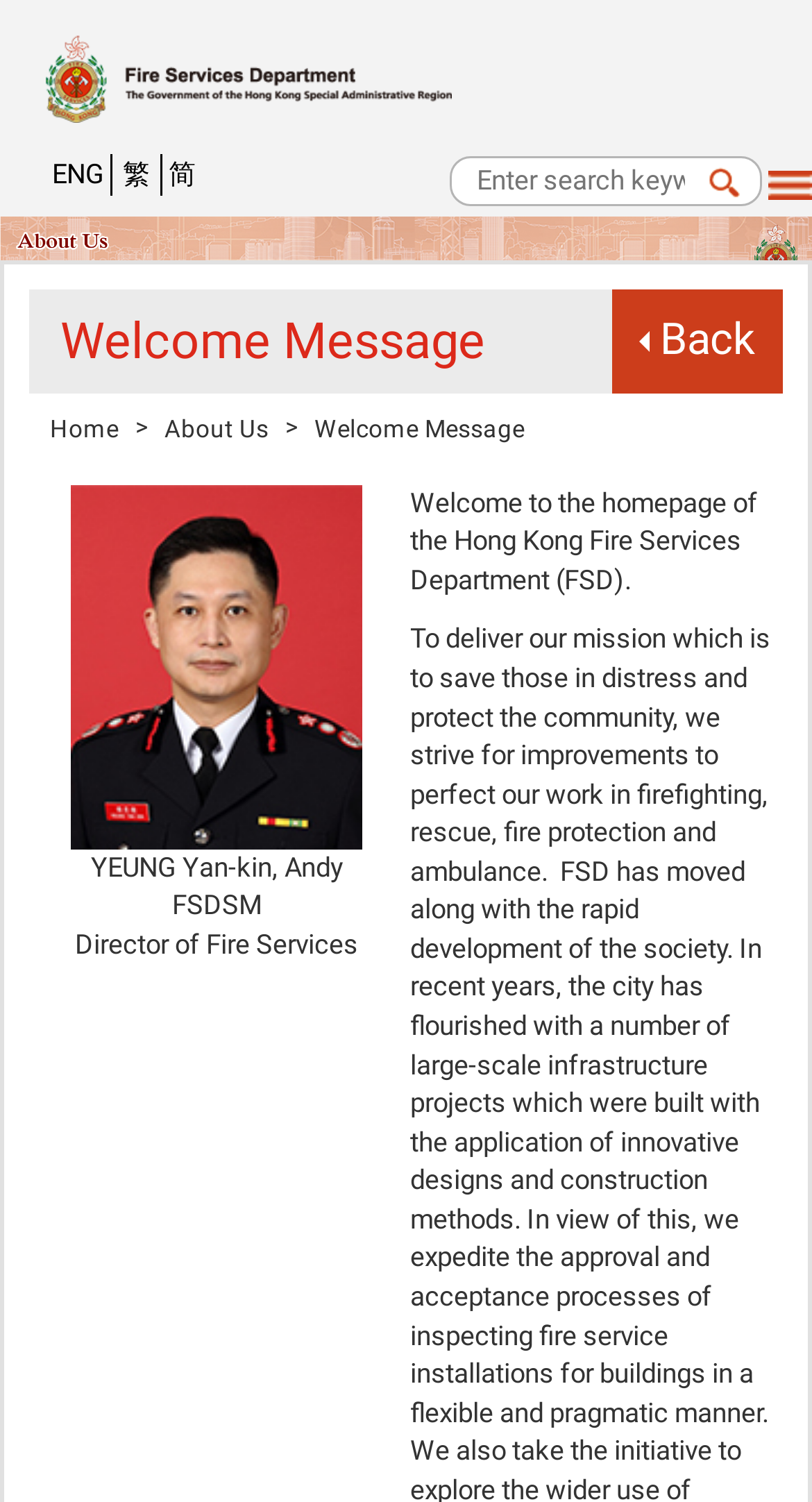What is the purpose of the 'Back' link?
Make sure to answer the question with a detailed and comprehensive explanation.

The 'Back' link is likely used to navigate back to the previous webpage or section, based on its common usage in web navigation.